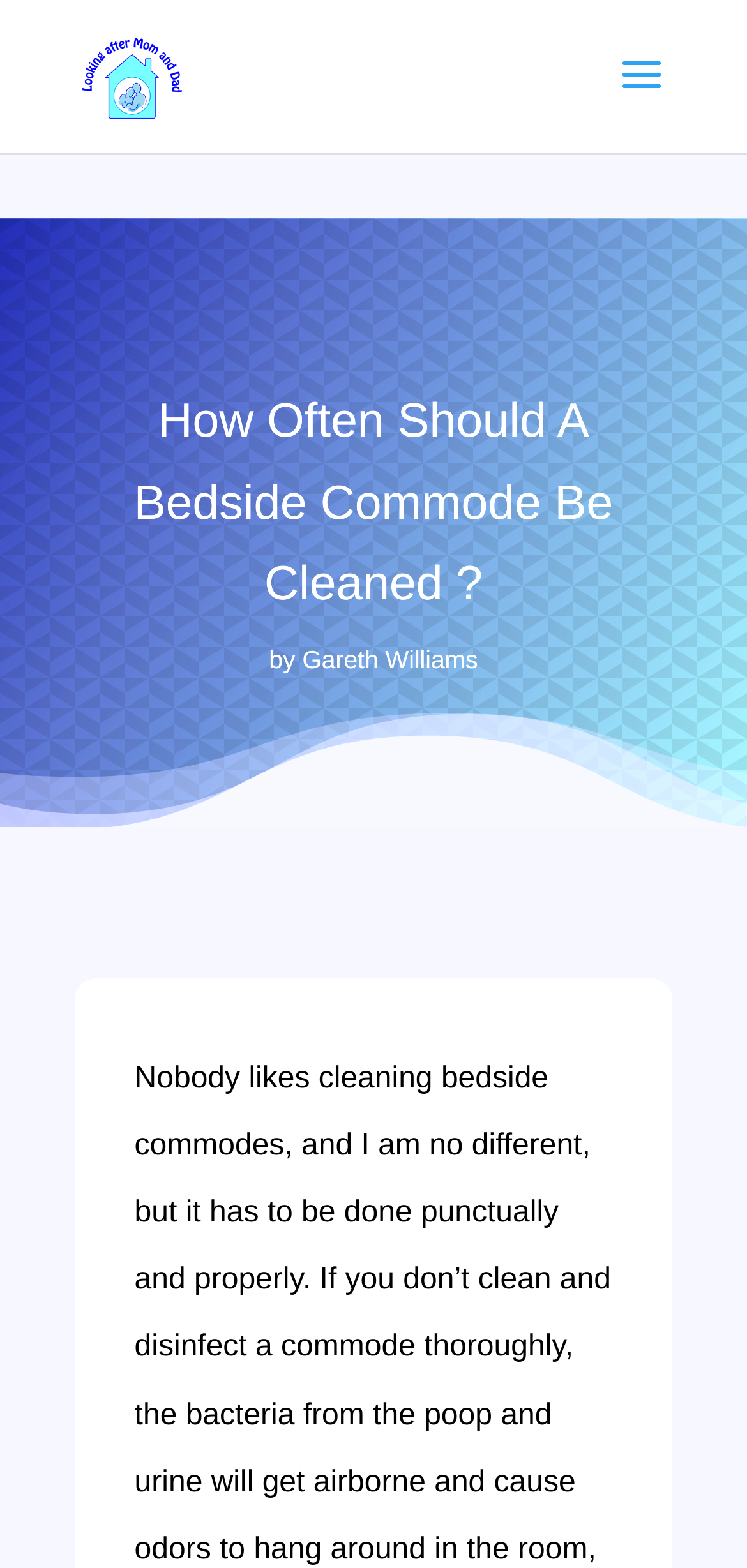Using the element description: "alt="Looking after mom and dad"", determine the bounding box coordinates for the specified UI element. The coordinates should be four float numbers between 0 and 1, [left, top, right, bottom].

[0.111, 0.038, 0.245, 0.059]